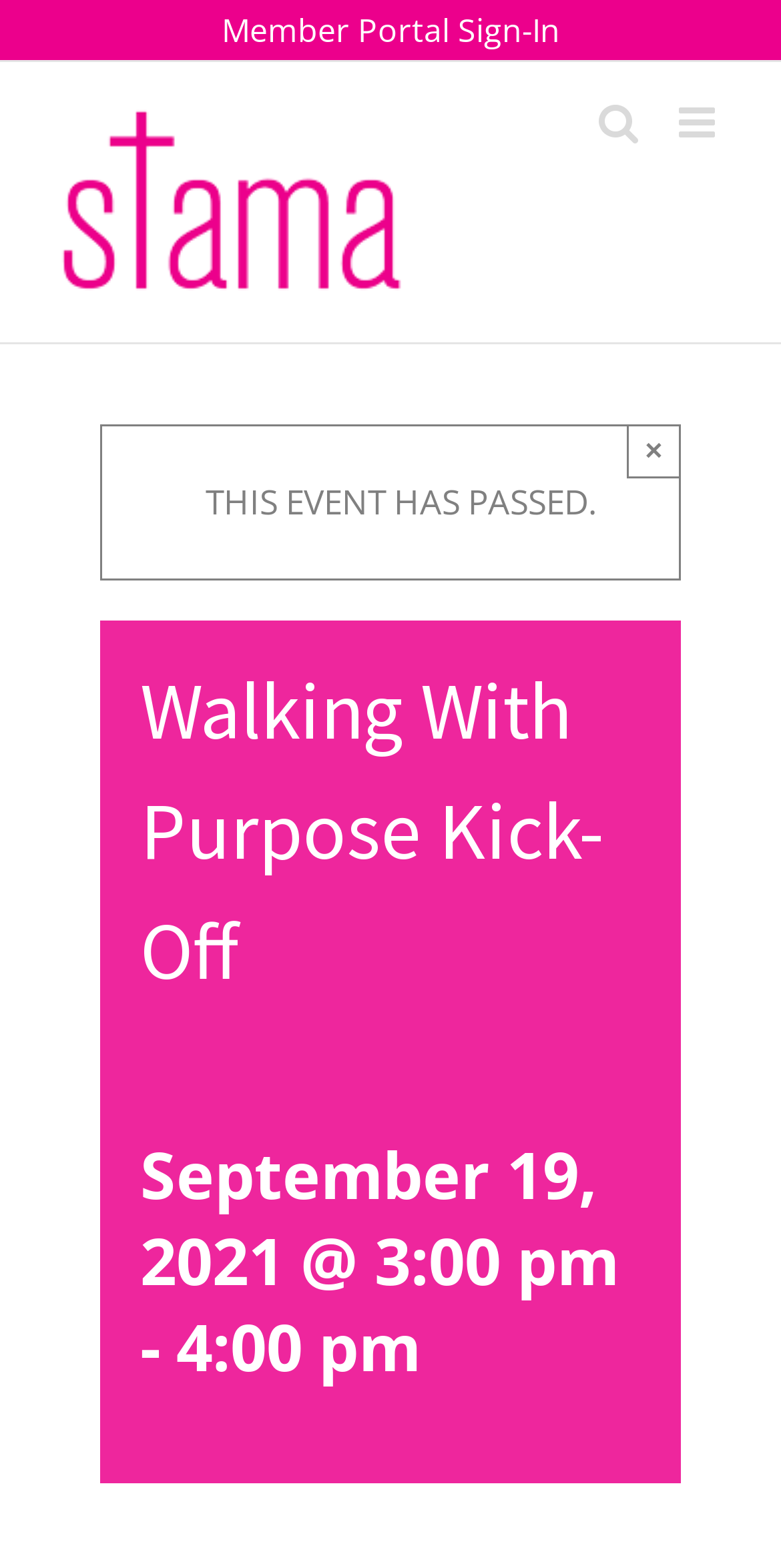What is the status of the event?
Using the visual information, reply with a single word or short phrase.

PASSED